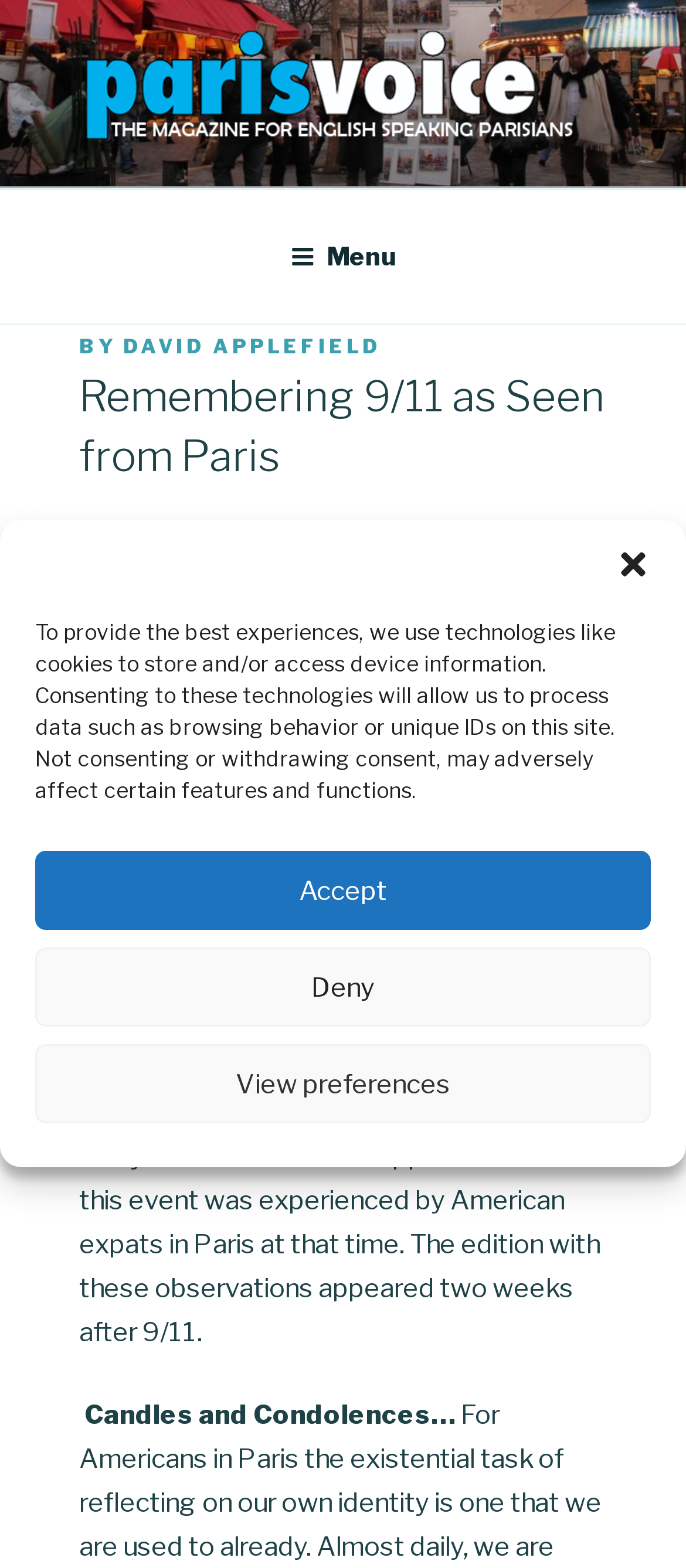Who wrote the commentary on 9/11?
Can you offer a detailed and complete answer to this question?

The answer can be found by reading the text on the webpage, specifically the part that says 'BY DAVID APPLEFIELD', which indicates that David Applefield is the author of the commentary.